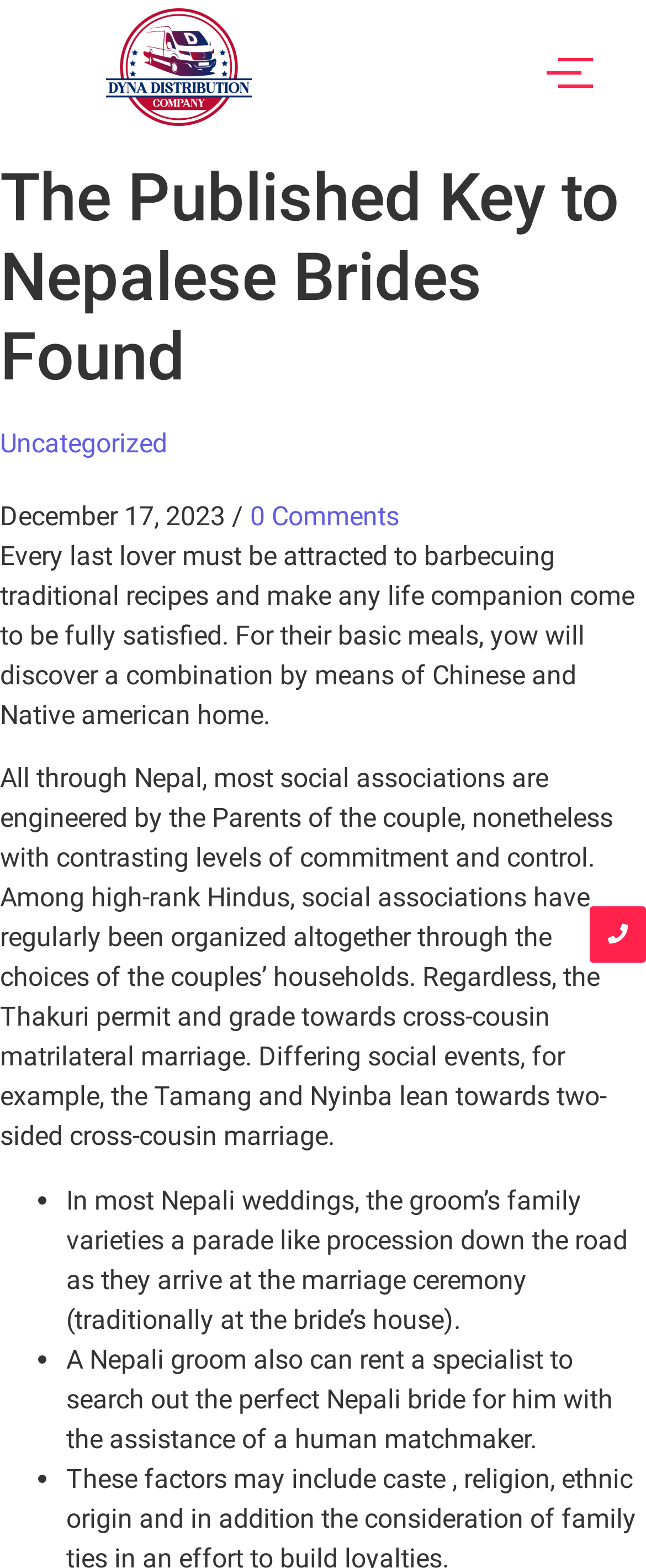How many list markers are there in the article?
Kindly offer a detailed explanation using the data available in the image.

I counted the list markers in the article by looking at the static text elements that start with '•'. There are three of them.